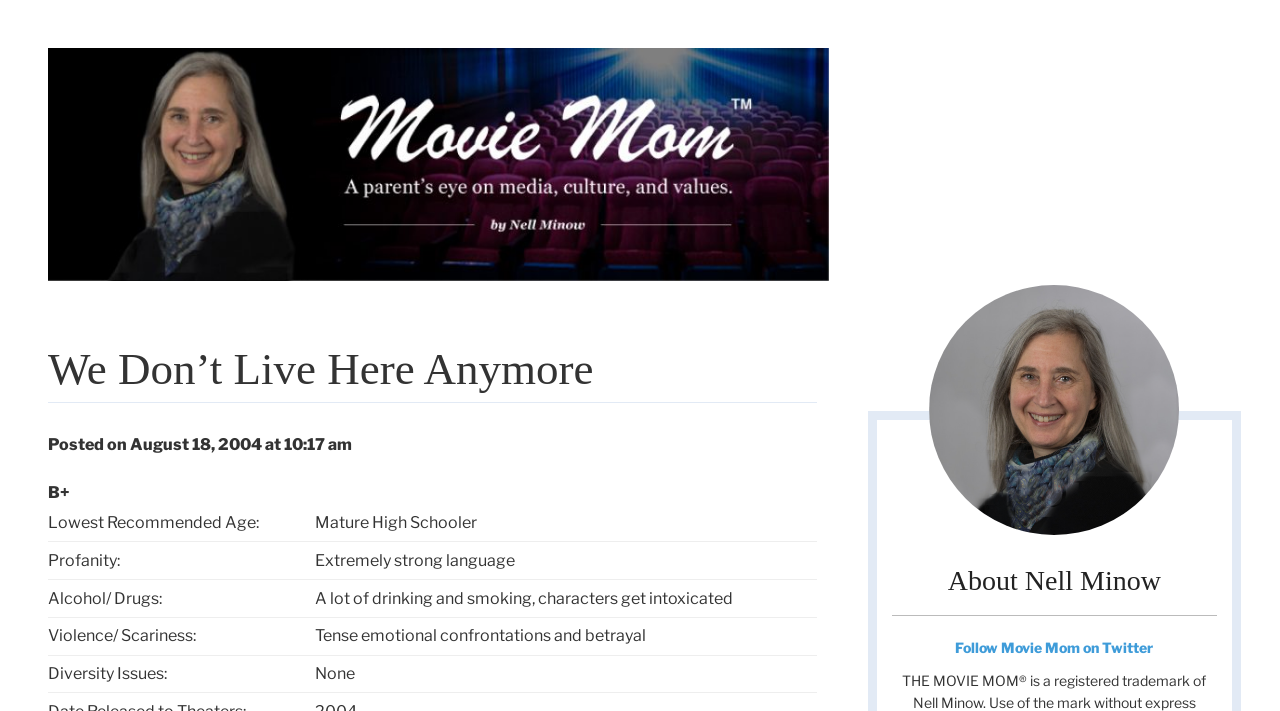What is the rating of the movie?
Answer the question with just one word or phrase using the image.

B+